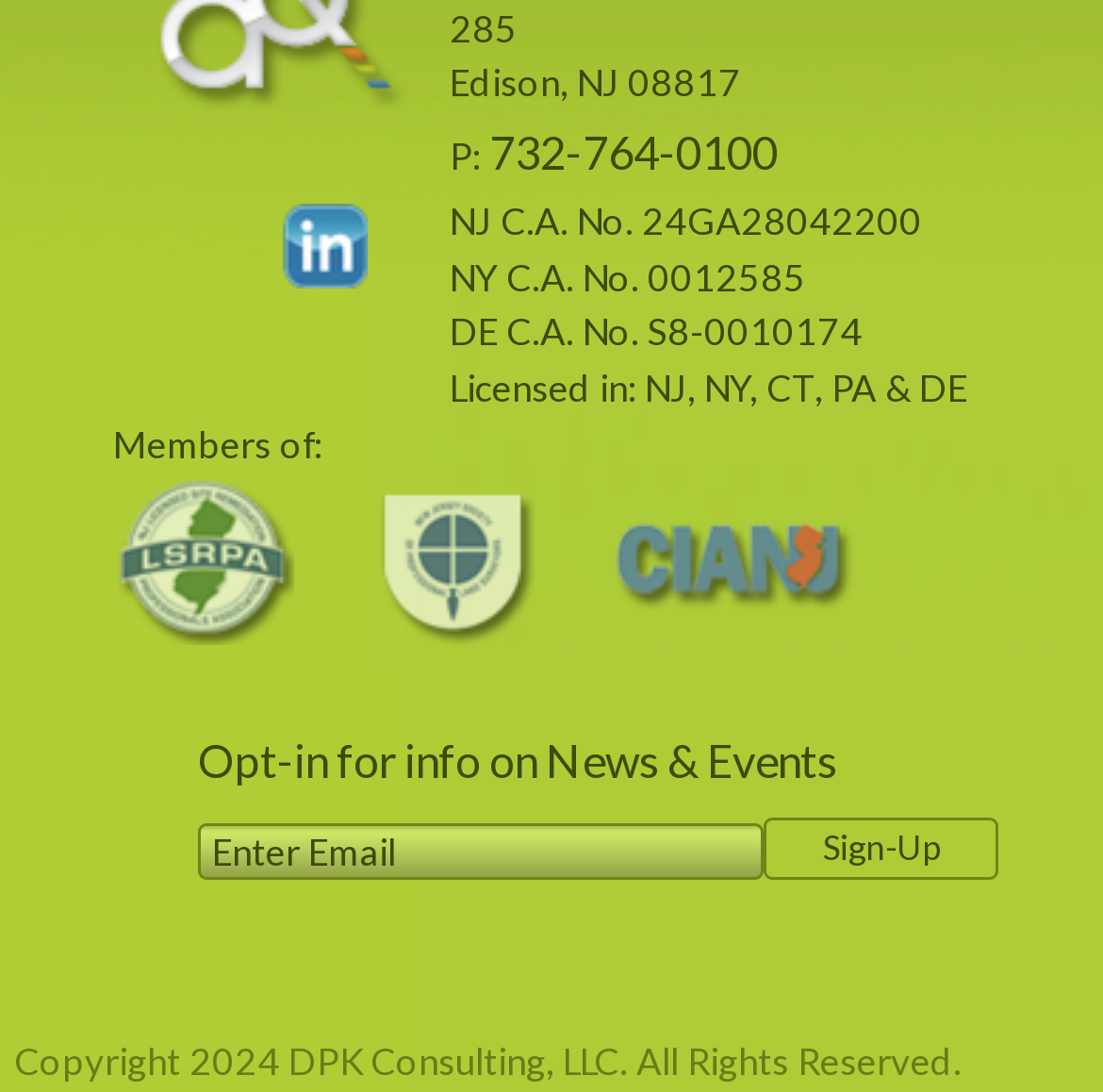Answer the question below with a single word or a brief phrase: 
What is the purpose of the 'Sign-Up' button?

To opt-in for news and events